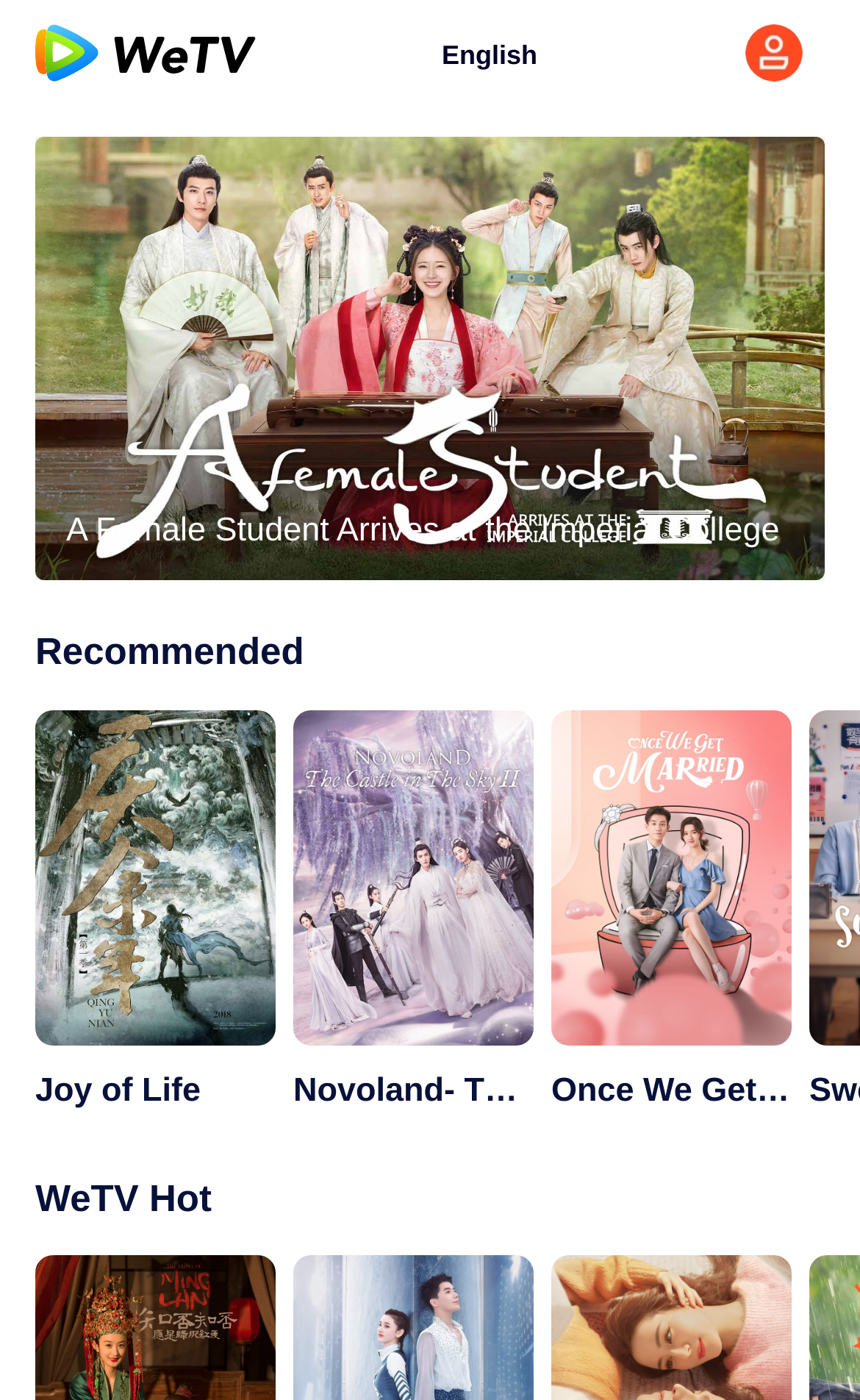Using the information from the screenshot, answer the following question thoroughly:
How many images are on the webpage?

I counted the number of image elements on the webpage, which are [268], [169], [171], [173], and the two small images at the top [70] and [72]. Therefore, there are 5 images on the webpage.